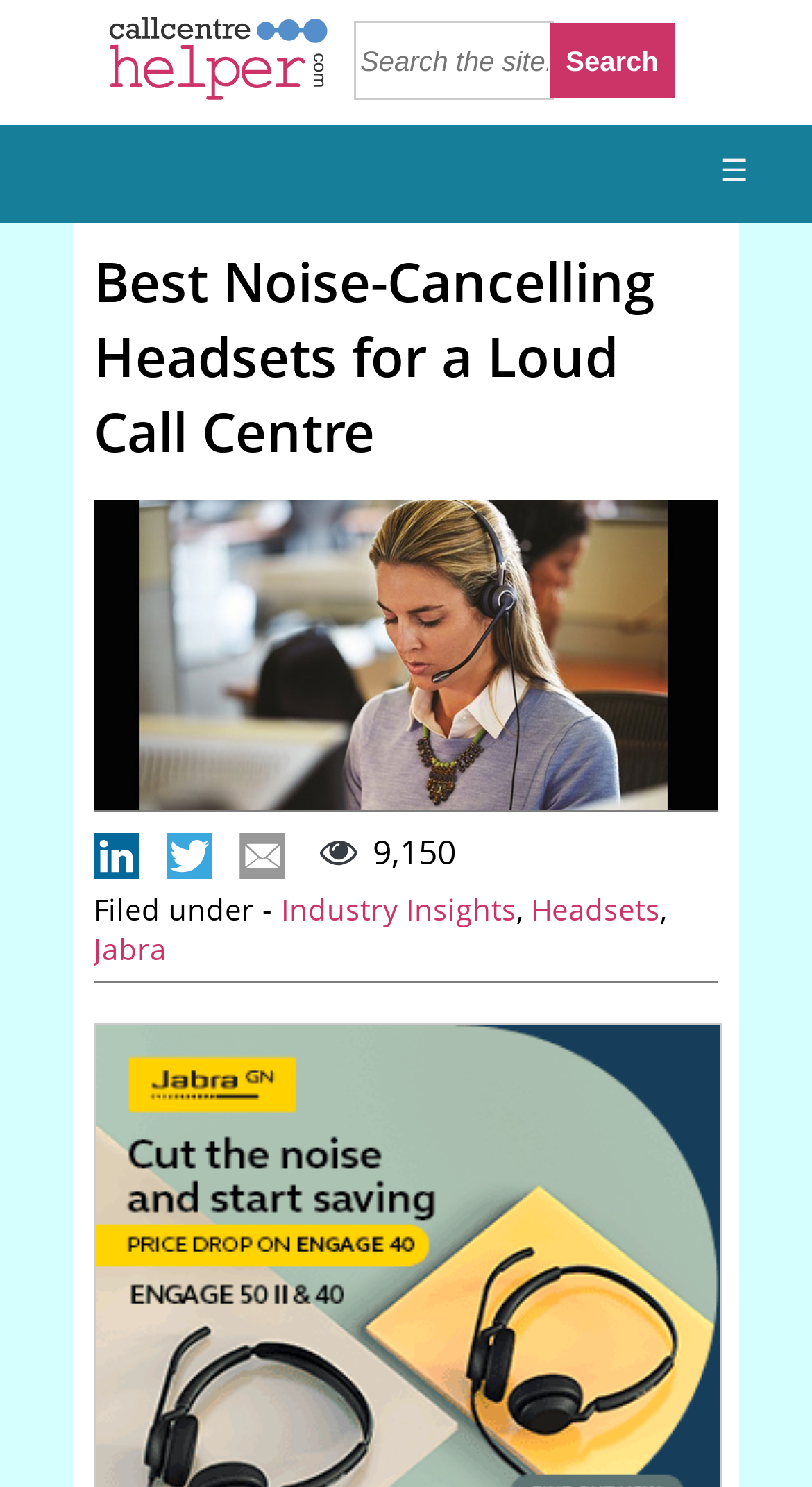Create a detailed summary of all the visual and textual information on the webpage.

The webpage appears to be an article or blog post about the best noise-cancelling headsets for a loud call center. At the top left of the page, there is a link and an image, which may be a logo or a banner. Below this, there is a search bar with a text box and a search button, allowing users to search the site.

On the top right of the page, there is a link with a hamburger menu icon (☰). When clicked, it reveals a heading that matches the title of the page, "Best Noise-Cancelling Headsets for a Loud Call Centre". Below this heading, there are three small images, possibly representing different headset models.

To the right of these images, there is a larger image, which may be a product image or a related graphic. Below this, there are two lines of text. The first line displays the number "9,150" and the second line reads "Filed under - Industry Insights, Headsets, Jabra", indicating that the article is categorized under these topics. The categories are also links, allowing users to navigate to related content.

Overall, the page appears to be a informative article or review about noise-cancelling headsets, with a focus on their use in call centers.